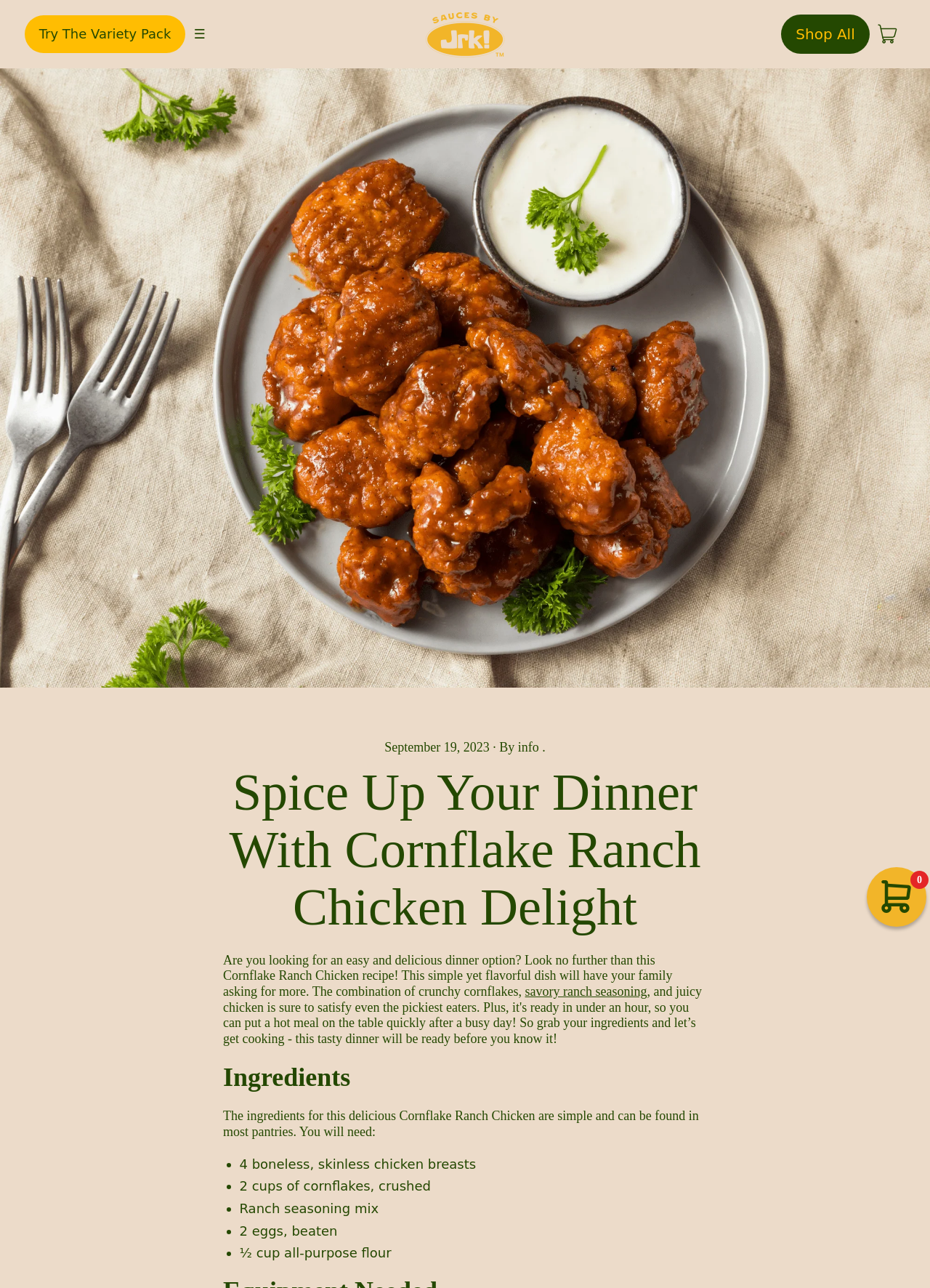Using the description "savory ranch seasoning", locate and provide the bounding box of the UI element.

[0.564, 0.764, 0.696, 0.775]